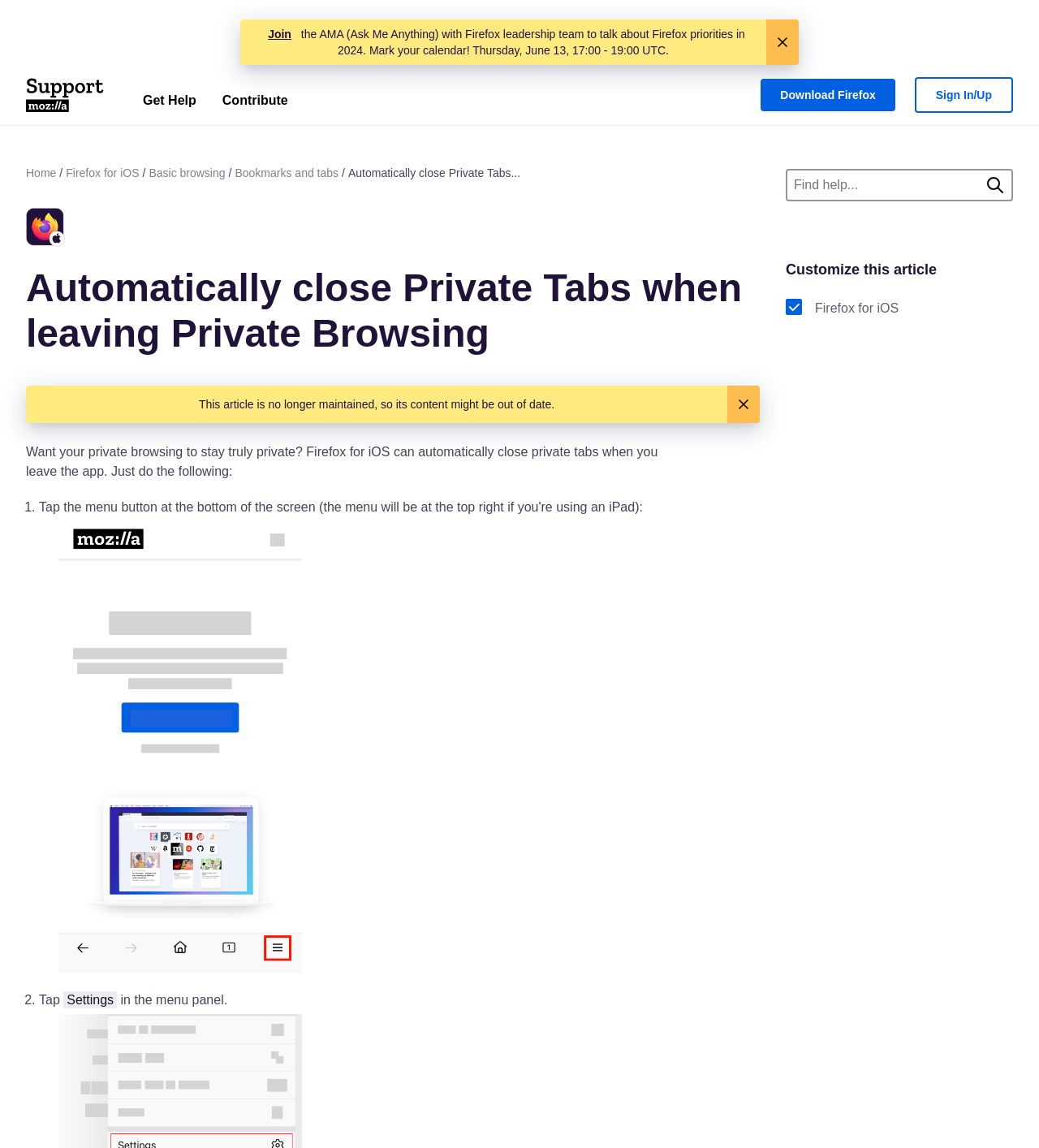Generate a detailed explanation of the webpage's features and information.

The webpage is about Firefox for iOS help, specifically on how to automatically close private tabs when leaving private browsing. At the top, there is a navigation menu with links to "Home", "Firefox for iOS", "Basic browsing", "Bookmarks and tabs", and a search box to find help. 

On the top right, there are buttons and links to "Join", "Get Help", "Contribute", "Download Firefox", and "Sign In/Up". There is also a Mozilla Support Logo image on the top left.

The main content of the page is divided into sections. The first section has a heading "Automatically close Private Tabs when leaving Private Browsing" and a brief description of the article. Below this, there is a button and a notice that the article is no longer maintained.

The next section provides step-by-step instructions on how to automatically close private tabs. The instructions are numbered and include a description list with an image of the Firefox iOS menu. The steps are to tap "Settings" in the menu panel.

Overall, the webpage is focused on providing a specific solution to a problem in Firefox for iOS, with clear instructions and a simple layout.